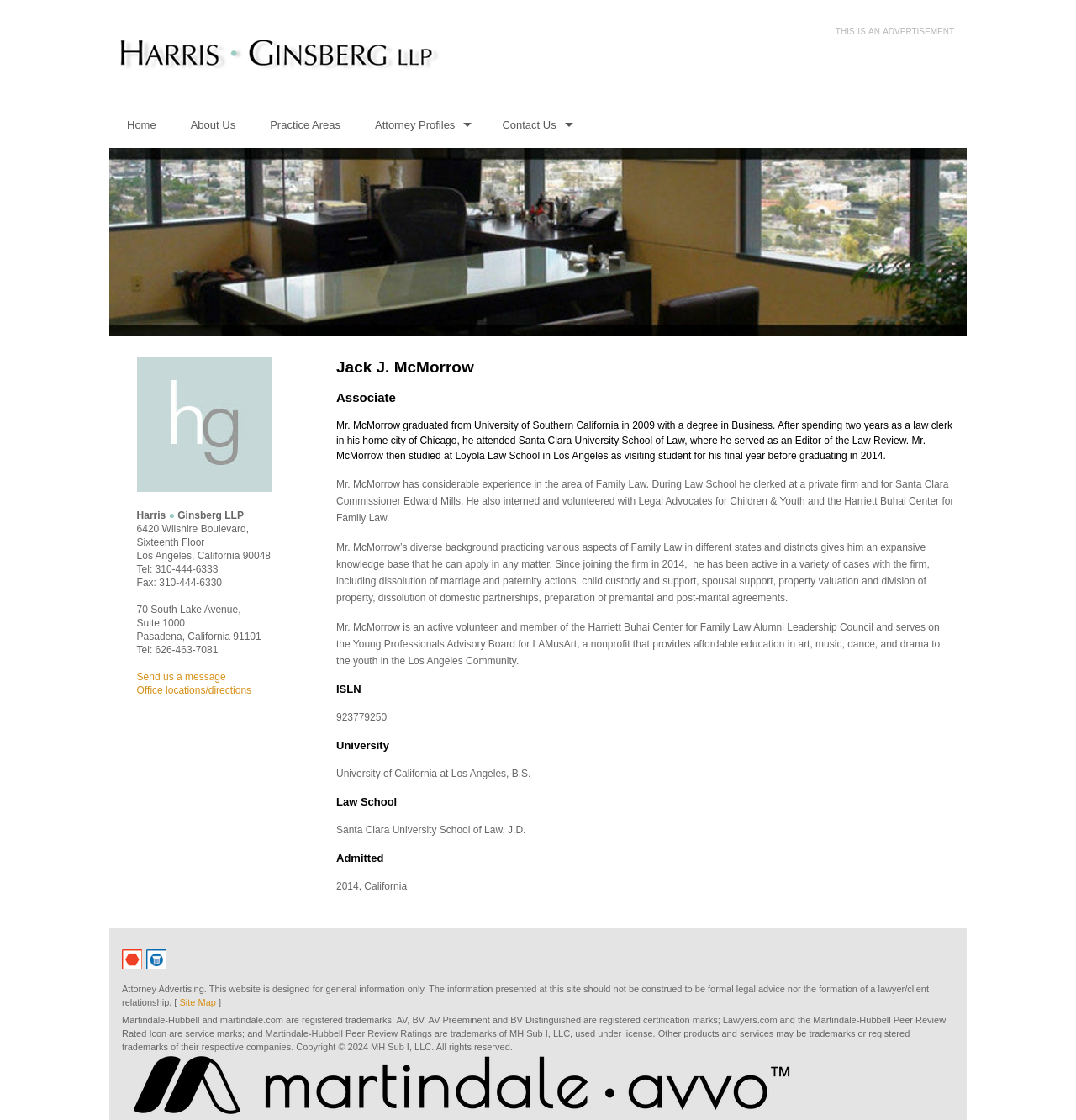Determine the bounding box coordinates of the clickable element necessary to fulfill the instruction: "Send a message to the law firm". Provide the coordinates as four float numbers within the 0 to 1 range, i.e., [left, top, right, bottom].

[0.127, 0.599, 0.21, 0.61]